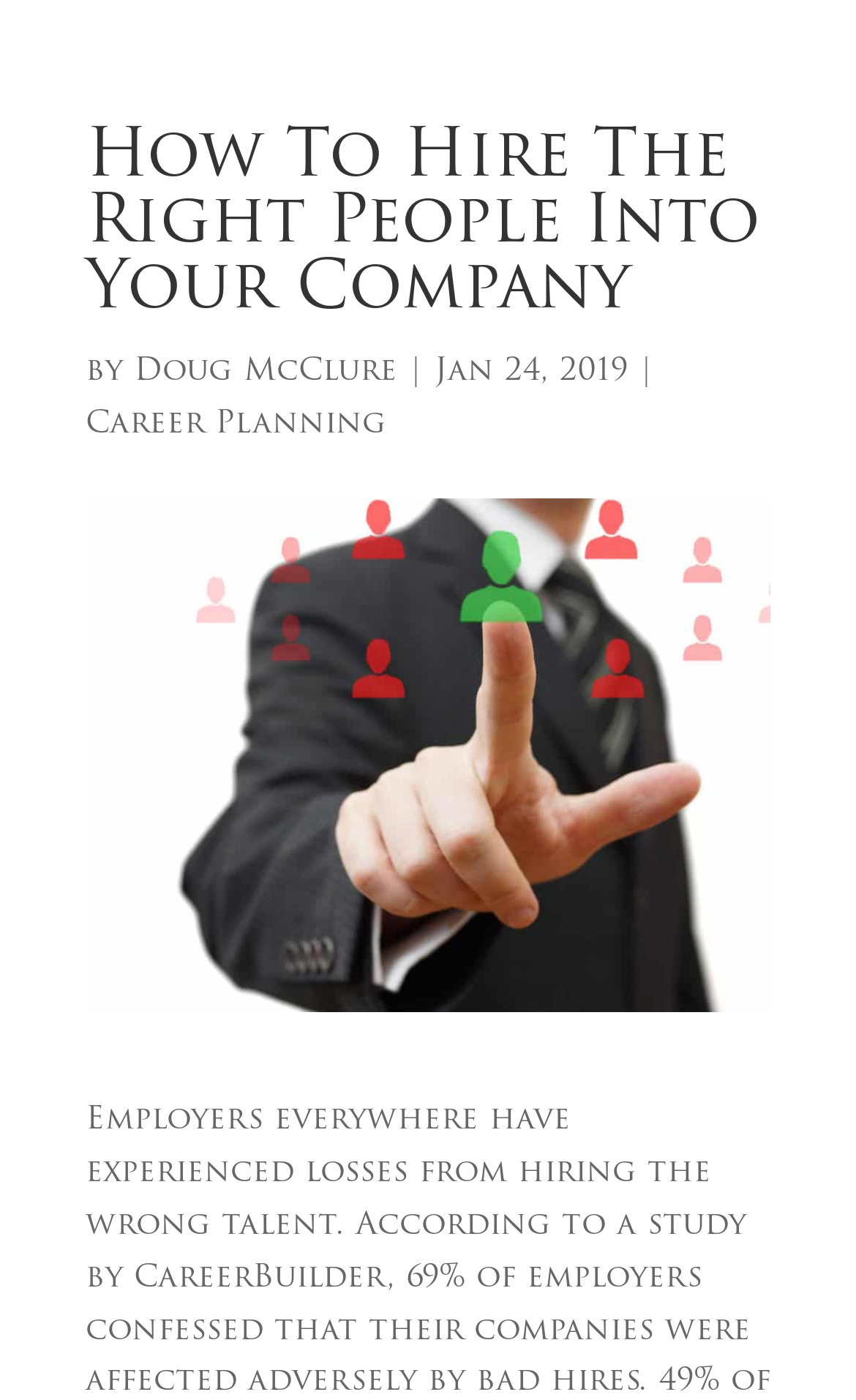Generate a detailed explanation of the webpage's features and information.

The webpage is an article titled "How To Hire The Right People Into Your Company" written by Doug McClure, dated January 24, 2019. At the top, there is a heading with the title of the article, spanning almost the entire width of the page. Below the title, there is a byline with the author's name, followed by a vertical bar and the publication date. 

To the right of the byline, there is a link to "Career Planning". The main content of the article is accompanied by an image related to "hiring the right people", which takes up a significant portion of the page, situated below the title and byline.